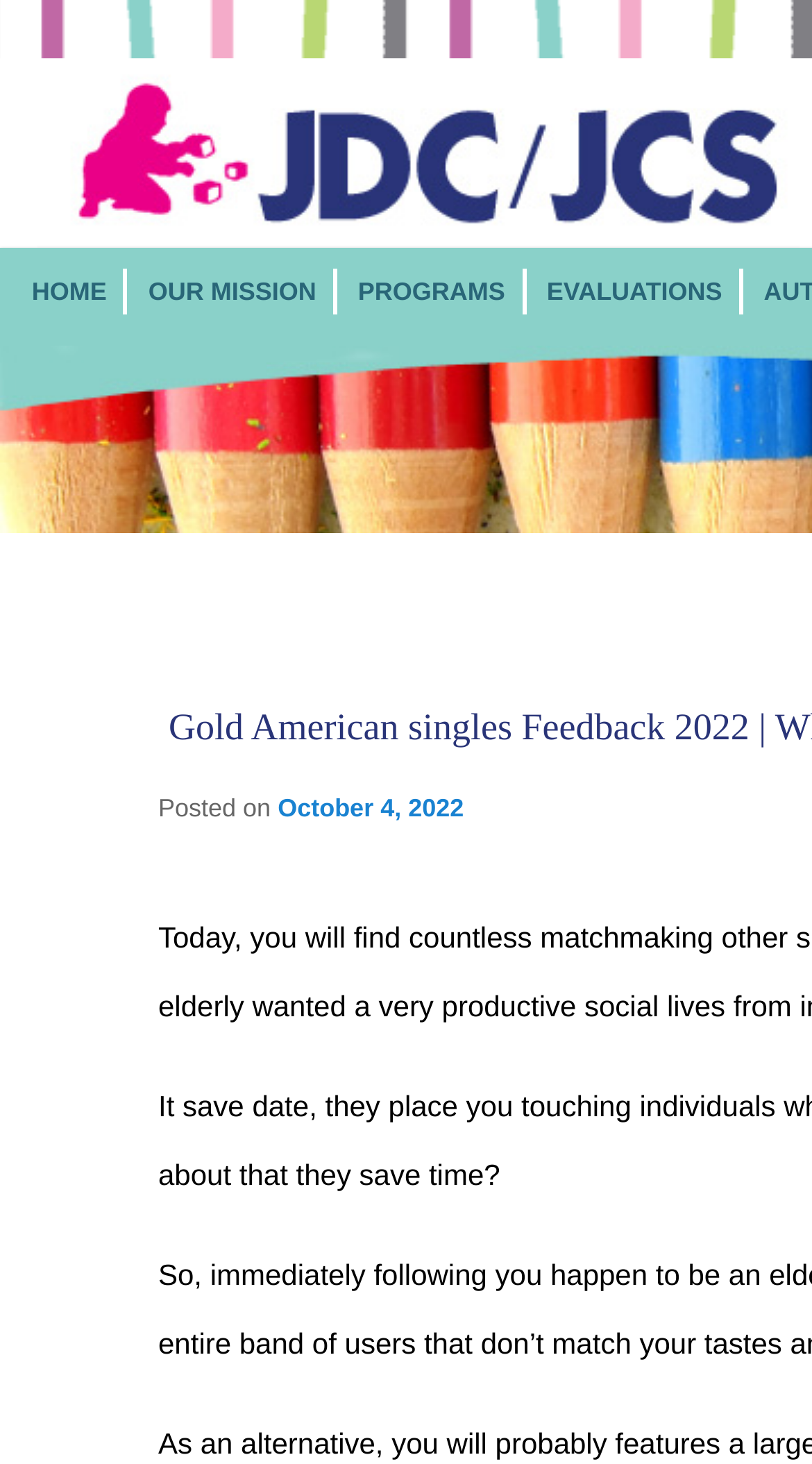How many types of content can be skipped to?
Look at the image and respond with a one-word or short phrase answer.

2